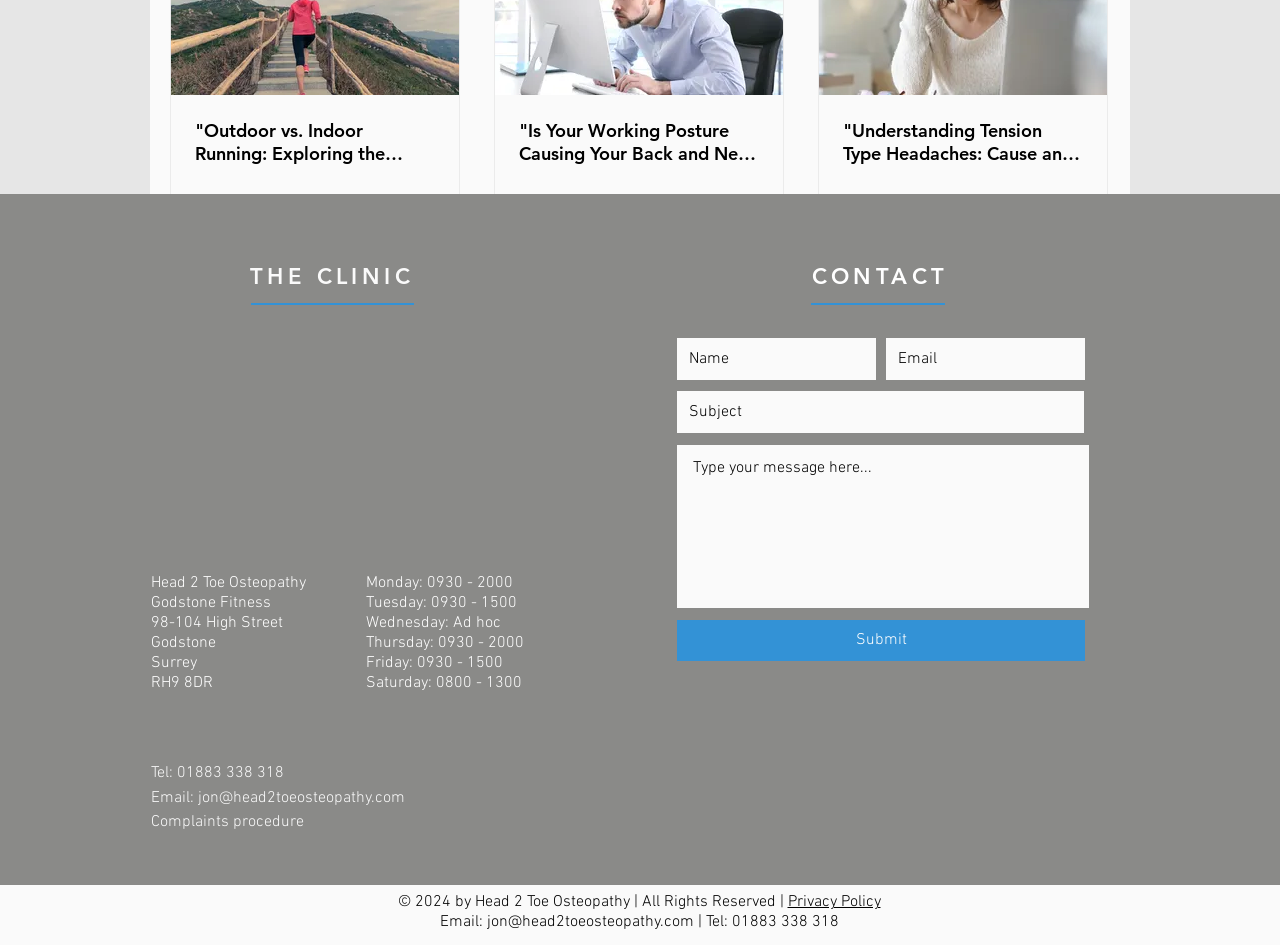Provide a brief response to the question below using one word or phrase:
What social media platforms does the clinic have?

Facebook, Instagram, LinkedIn